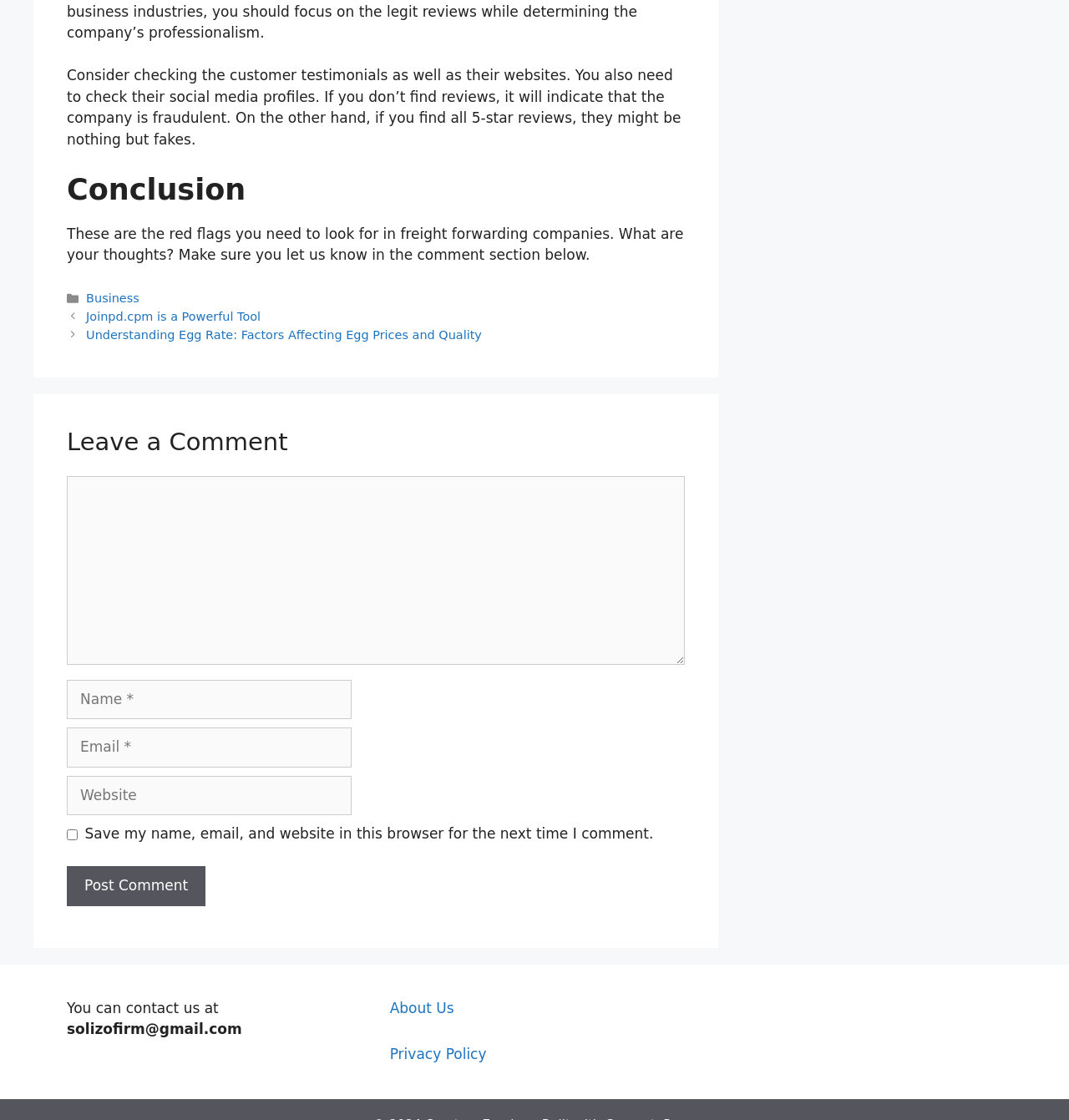Return the bounding box coordinates of the UI element that corresponds to this description: "About Us". The coordinates must be given as four float numbers in the range of 0 and 1, [left, top, right, bottom].

[0.365, 0.892, 0.425, 0.907]